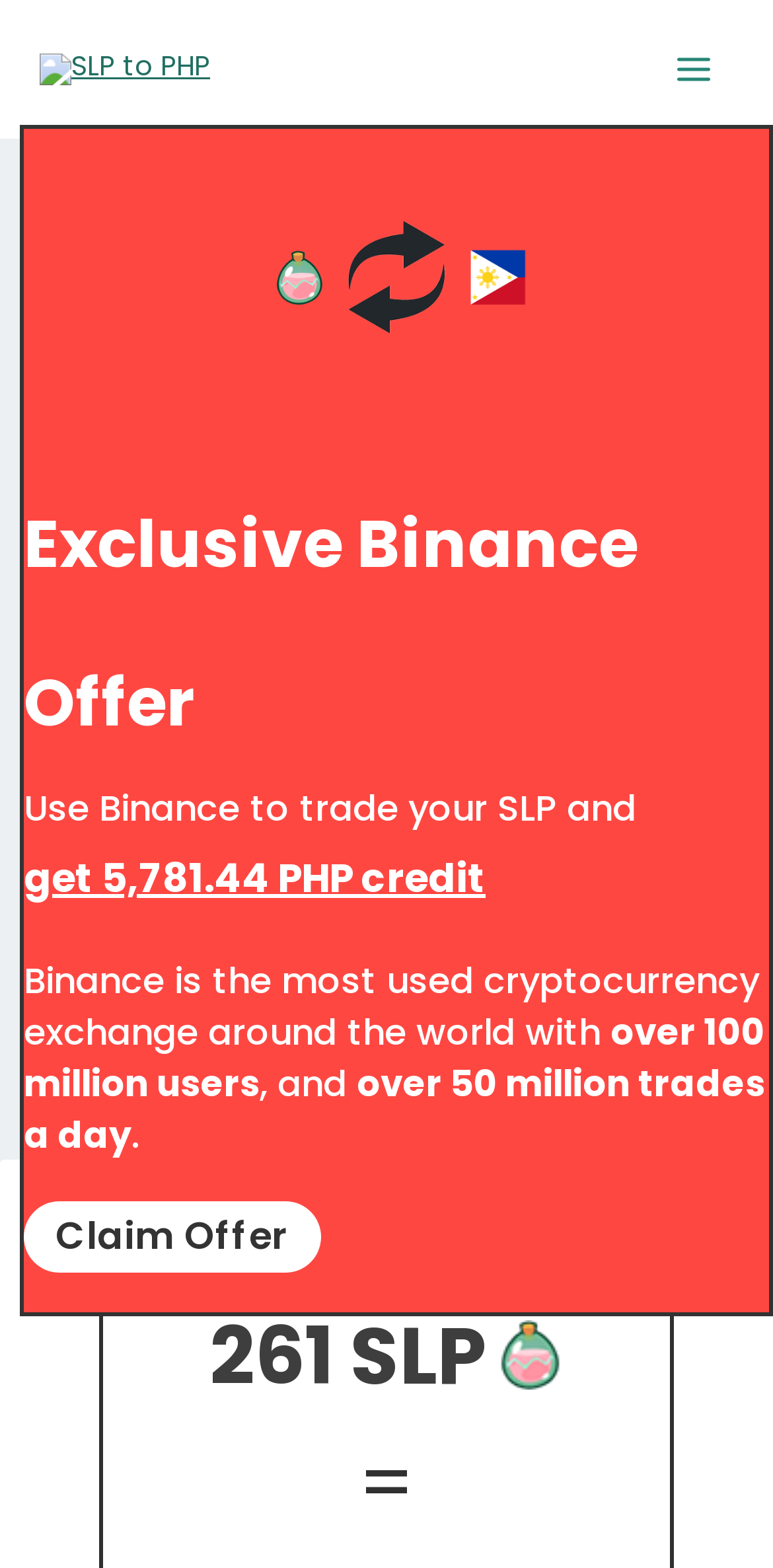Please identify the bounding box coordinates of the element that needs to be clicked to execute the following command: "click on the search button". Provide the bounding box using four float numbers between 0 and 1, formatted as [left, top, right, bottom].

None